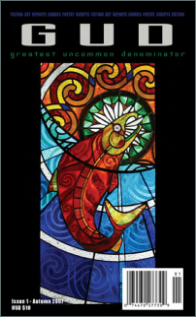What is above the fish's head?
Please provide a comprehensive answer based on the details in the screenshot.

The fish is depicted with a floral design above its head, adding a whimsical touch to the artwork, which suggests that the design is a decorative element that enhances the overall visual appeal of the image.